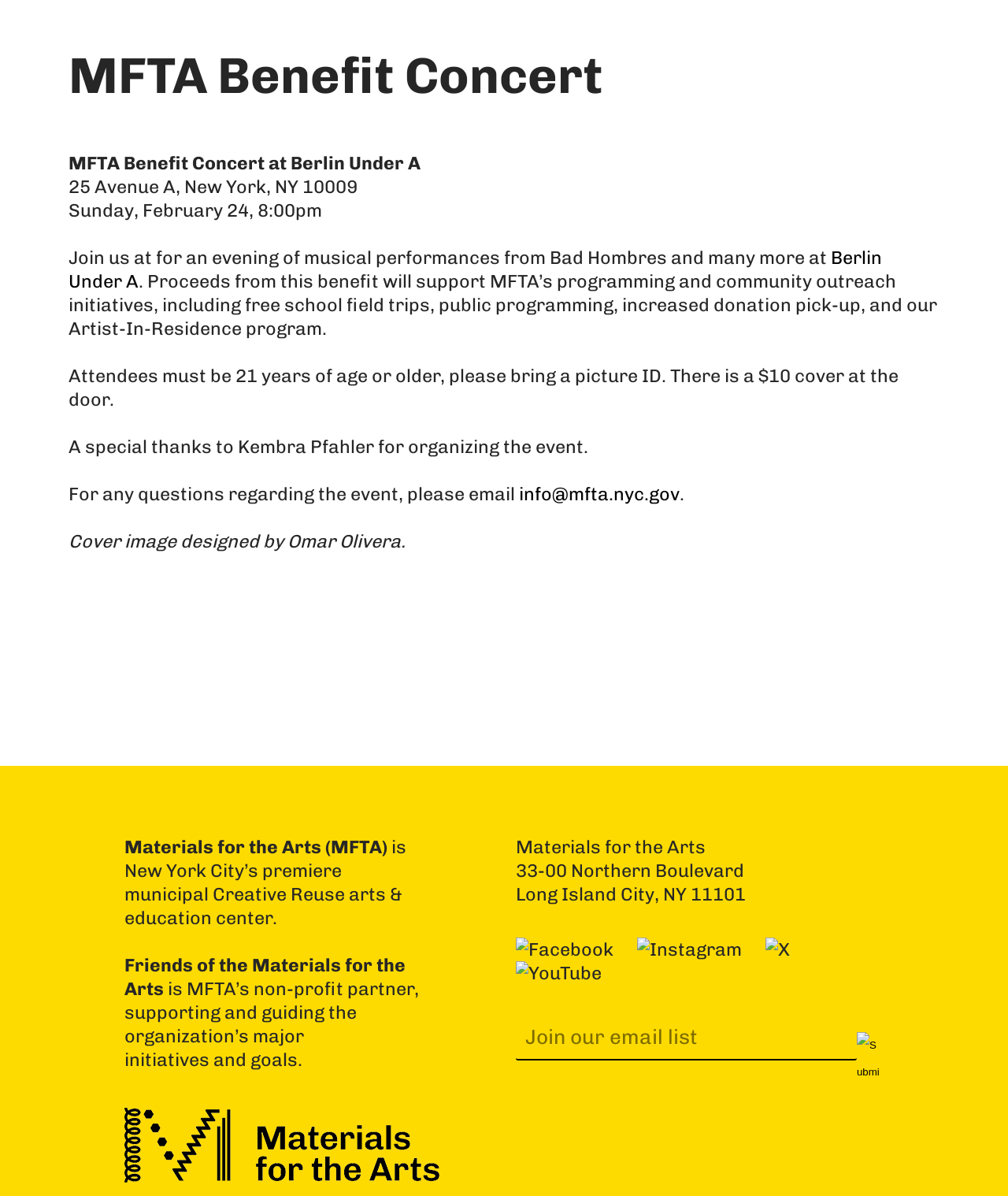Provide an in-depth caption for the webpage.

The webpage is about a benefit concert organized by Materials for the Arts (MFTA) at Berlin Under A. The concert features musical performances by Bad Hombres and others, with proceeds supporting MFTA's programming and community outreach initiatives.

At the top of the page, there is a "Skip to content" link. Below it, there is a main section that takes up most of the page. Within this section, there is an article that contains the main content. The article starts with a heading "MFTA Benefit Concert" followed by a series of static text elements that provide details about the event, including the location, date, and time.

The text elements are arranged vertically, with each element positioned below the previous one. The text is generally centered, with some elements slightly indented. There is a link to "Berlin Under A" within the text, which is positioned to the right of the surrounding text.

Below the event details, there are several paragraphs of text that provide additional information about the event, including a note about attendees needing to be 21 years or older and a special thanks to the event organizer. There is also a link to an email address for questions about the event.

At the bottom of the page, there is a section that contains information about Materials for the Arts, including a brief description of the organization and its non-profit partner. There are also several links to social media platforms, including Facebook, Instagram, and YouTube, each accompanied by an image. Additionally, there is a textbox to join the email list and a submit button.

Overall, the webpage is well-organized, with clear headings and concise text that provides all the necessary information about the benefit concert and Materials for the Arts.